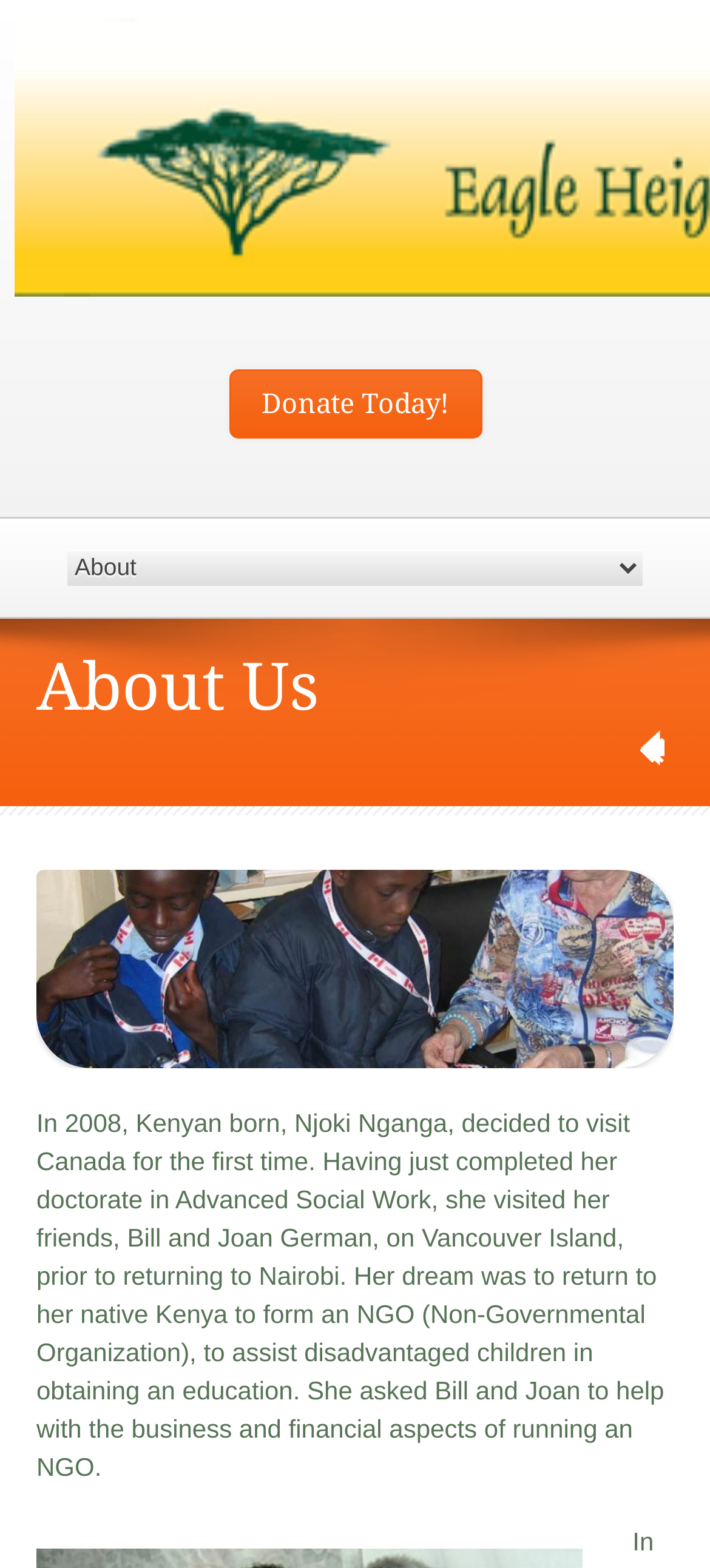What is the location of Bill and Joan?
Look at the image and provide a detailed response to the question.

According to the text on the webpage, Njoki visited her friends, Bill and Joan German, on Vancouver Island. Therefore, the location of Bill and Joan is Vancouver Island.